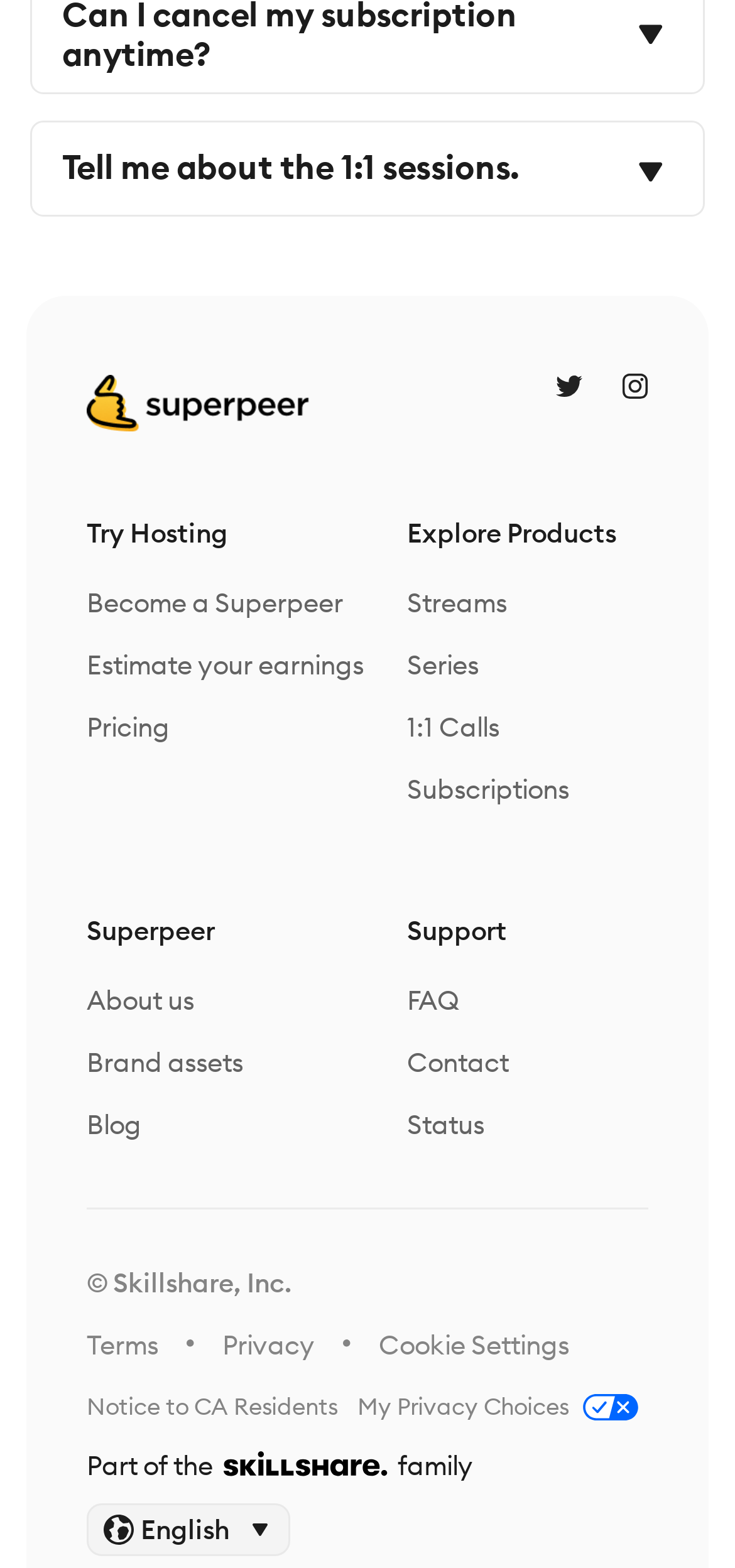Give a concise answer of one word or phrase to the question: 
What is the logo of the website?

Superpeer logo